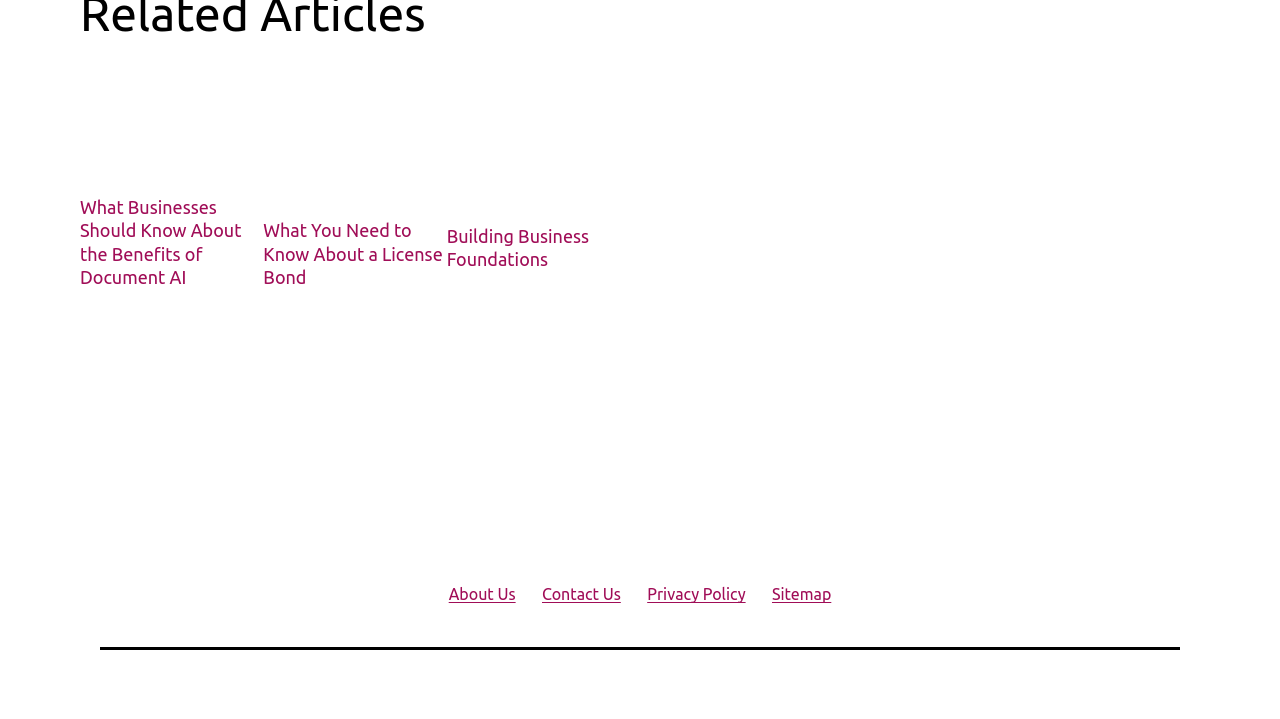What is the position of the first article on the webpage?
Based on the image content, provide your answer in one word or a short phrase.

Top-left